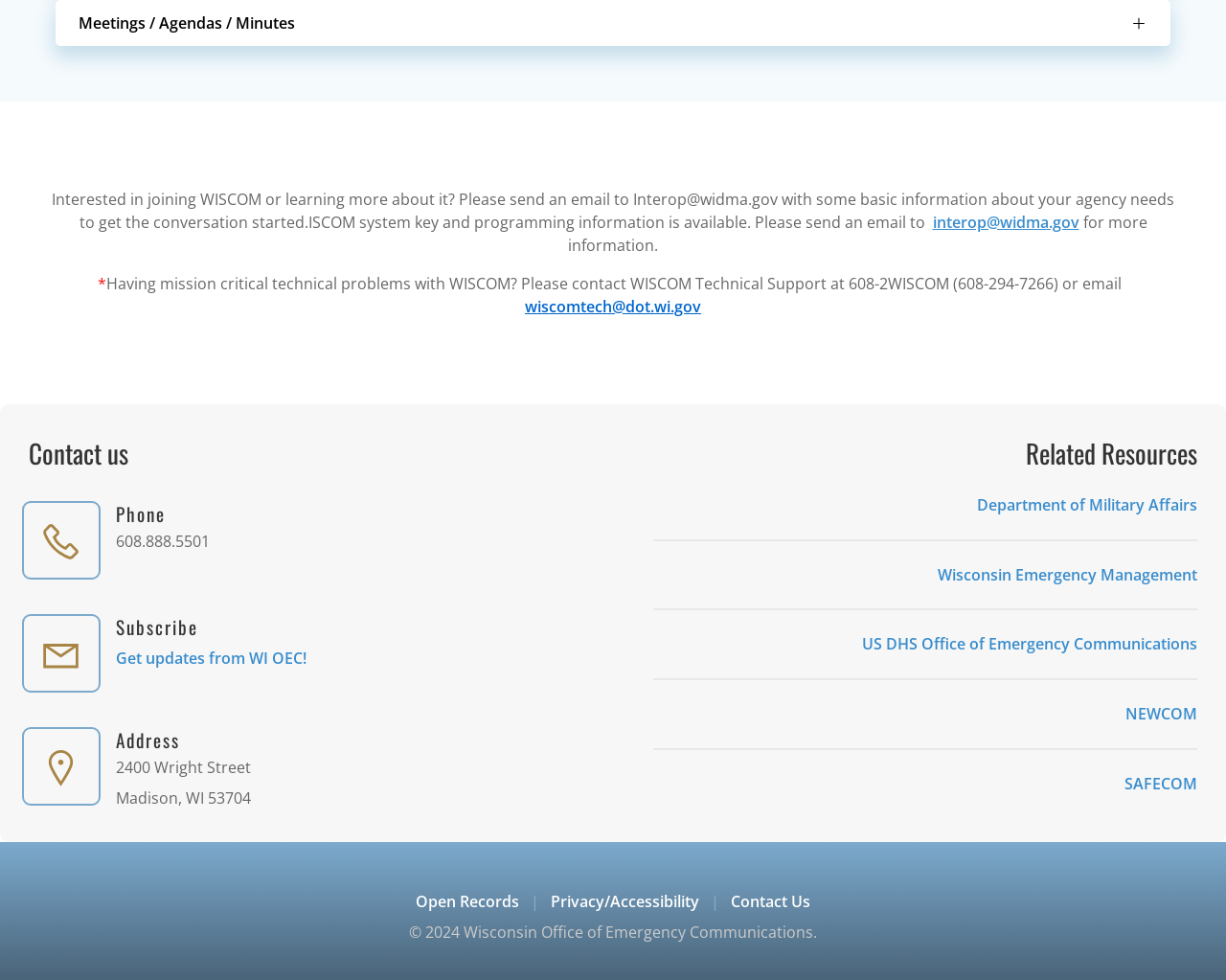Identify the bounding box of the UI element that matches this description: "Contact Us".

[0.596, 0.908, 0.661, 0.932]